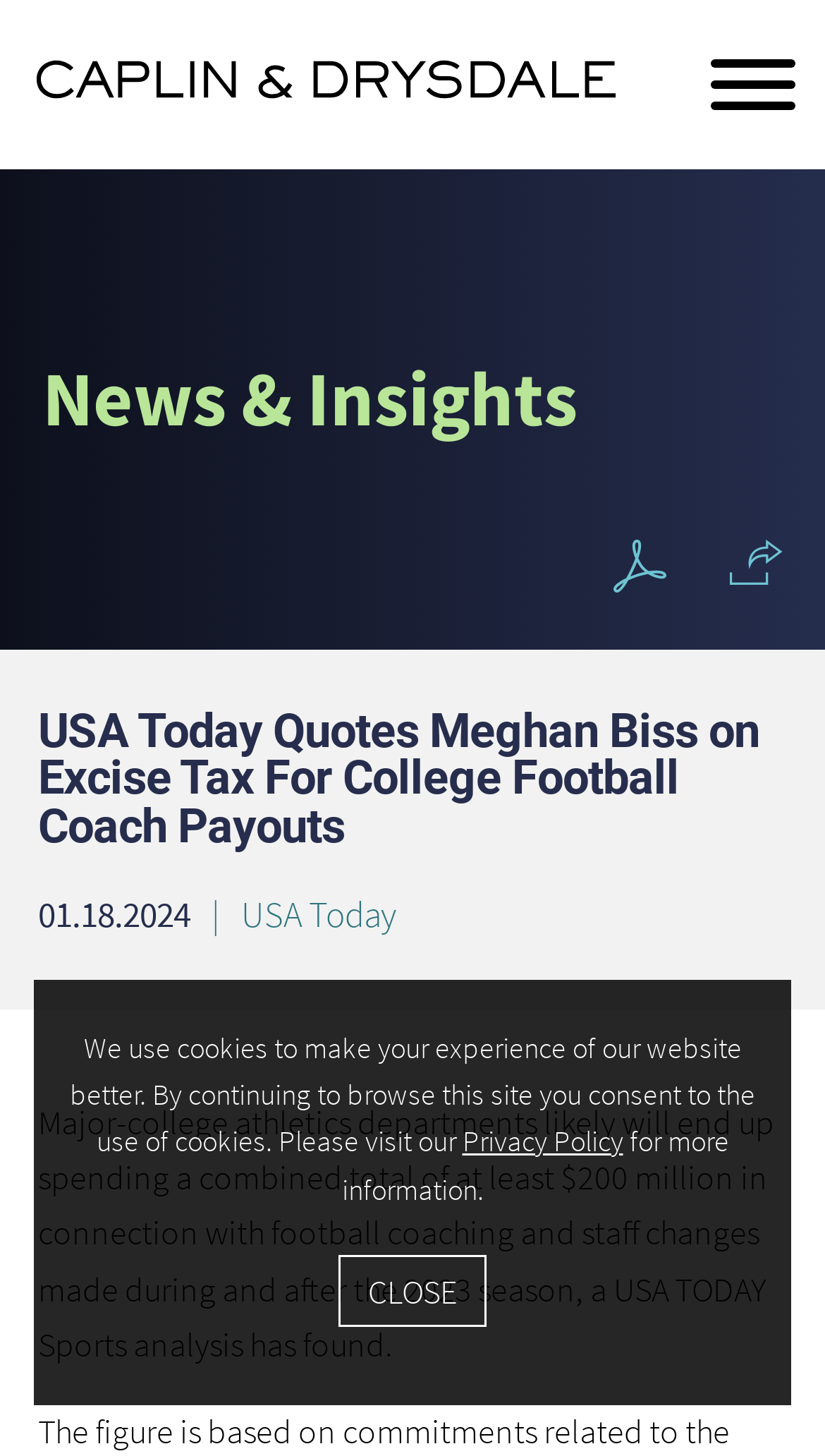Identify the bounding box for the described UI element. Provide the coordinates in (top-left x, top-left y, bottom-right x, bottom-right y) format with values ranging from 0 to 1: Main Menu

[0.241, 0.007, 0.5, 0.06]